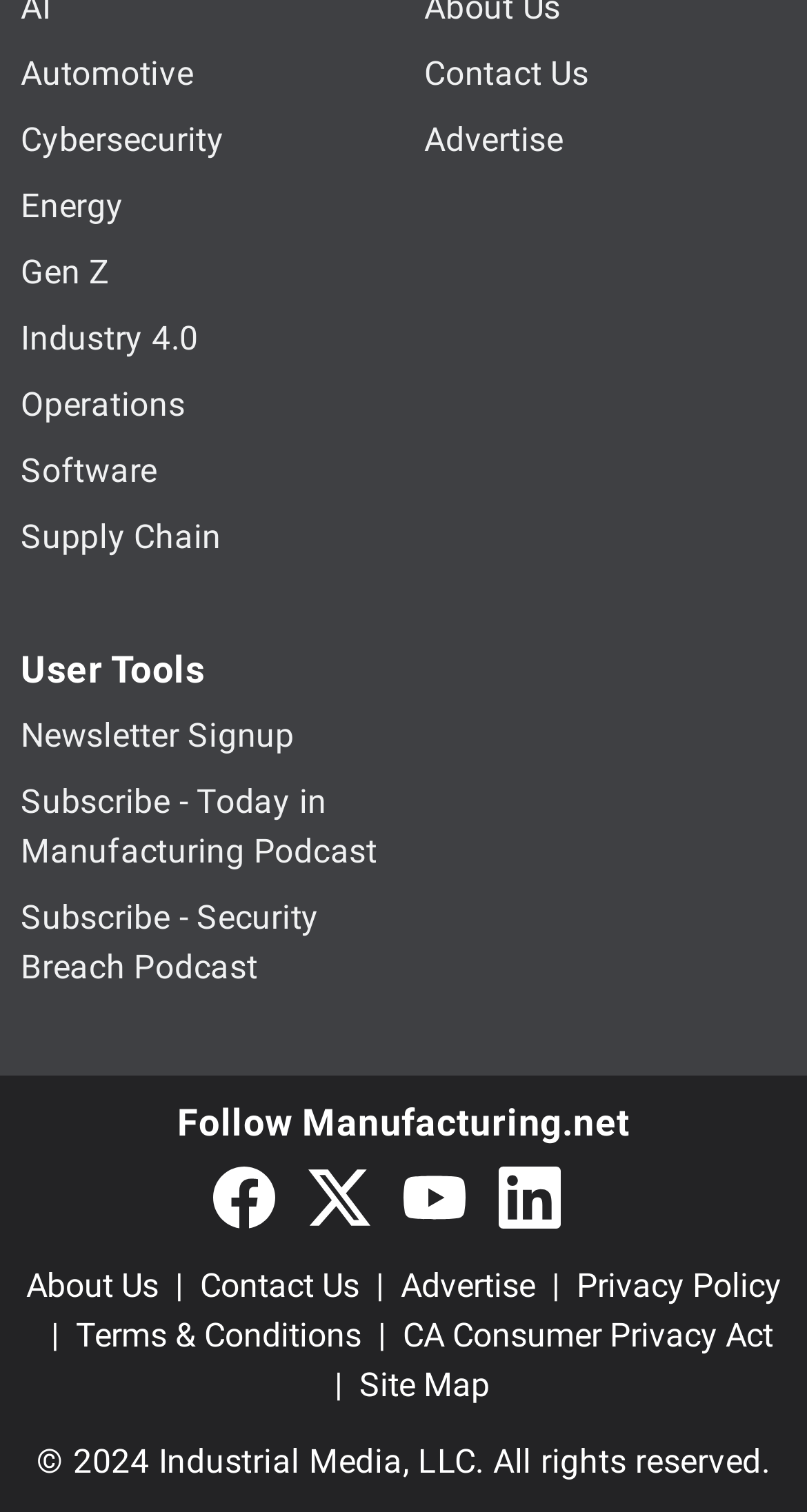Please provide the bounding box coordinates for the element that needs to be clicked to perform the instruction: "Click on Automotive". The coordinates must consist of four float numbers between 0 and 1, formatted as [left, top, right, bottom].

[0.026, 0.035, 0.24, 0.061]